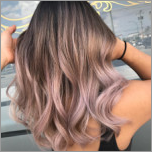Provide a short, one-word or phrase answer to the question below:
What is the individual in the image holding?

Their hair